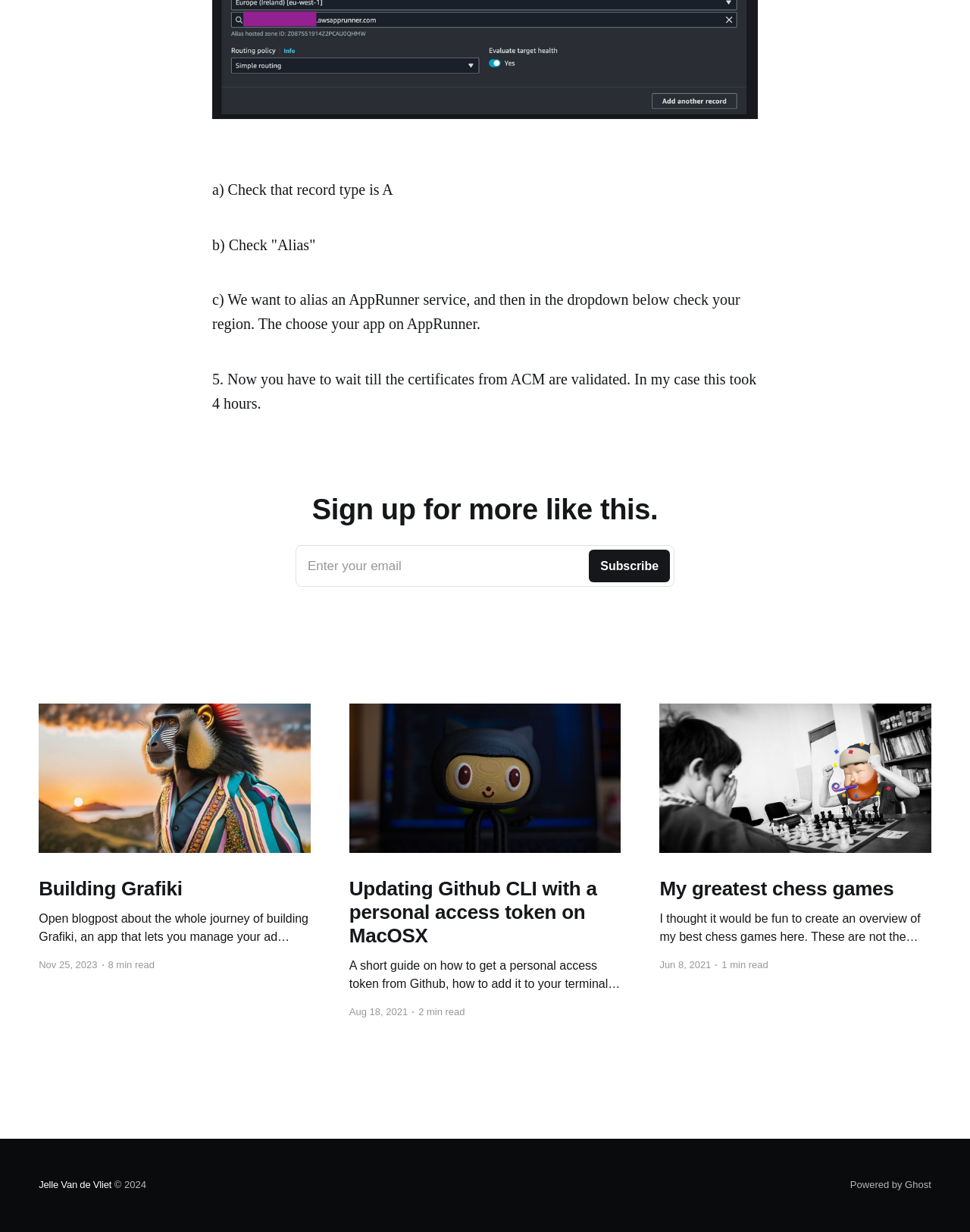For the given element description parent_node: Building Grafiki, determine the bounding box coordinates of the UI element. The coordinates should follow the format (top-left x, top-left y, bottom-right x, bottom-right y) and be within the range of 0 to 1.

[0.04, 0.571, 0.32, 0.692]